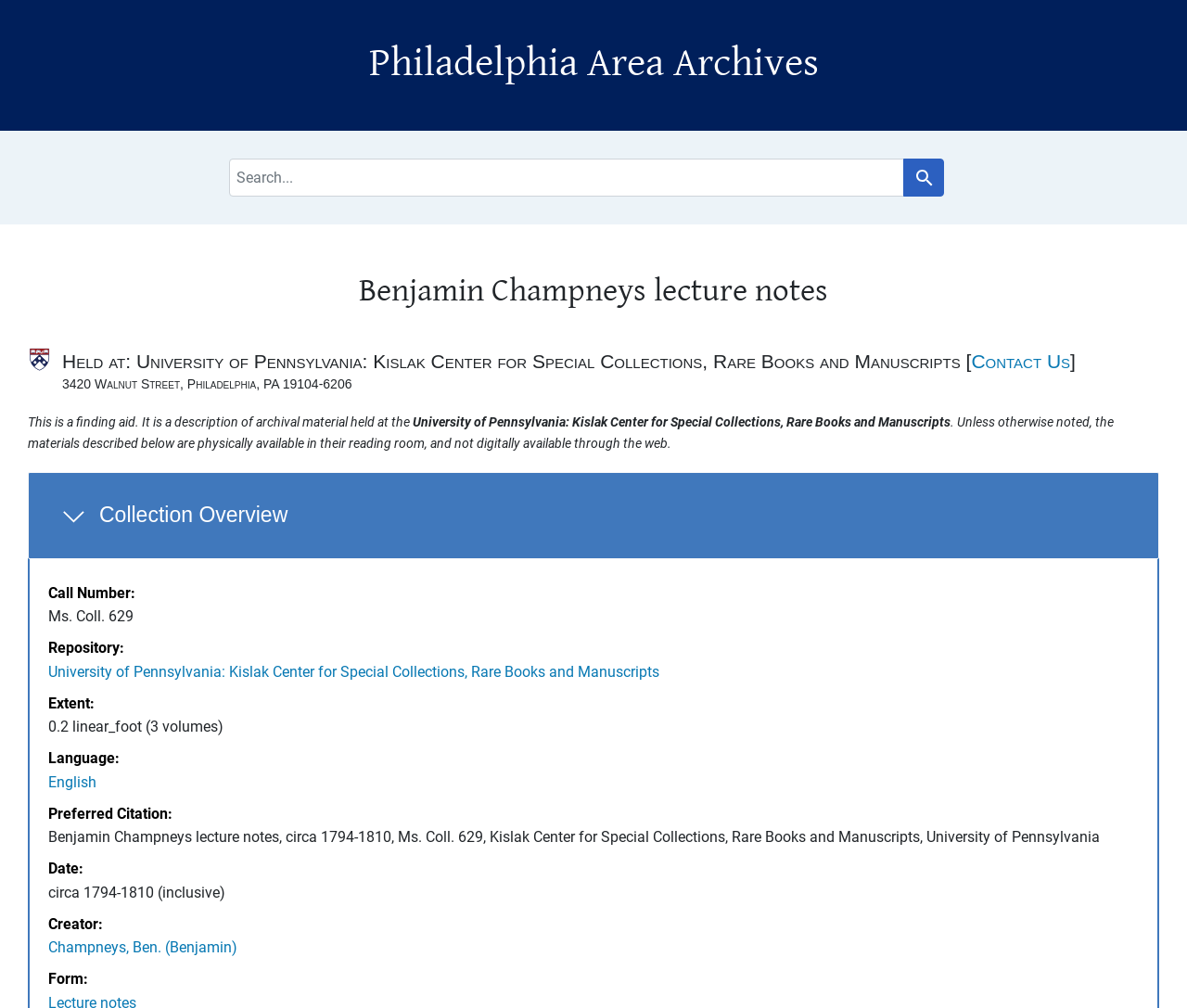Locate the bounding box coordinates of the clickable area needed to fulfill the instruction: "Contact Us".

[0.818, 0.348, 0.902, 0.369]